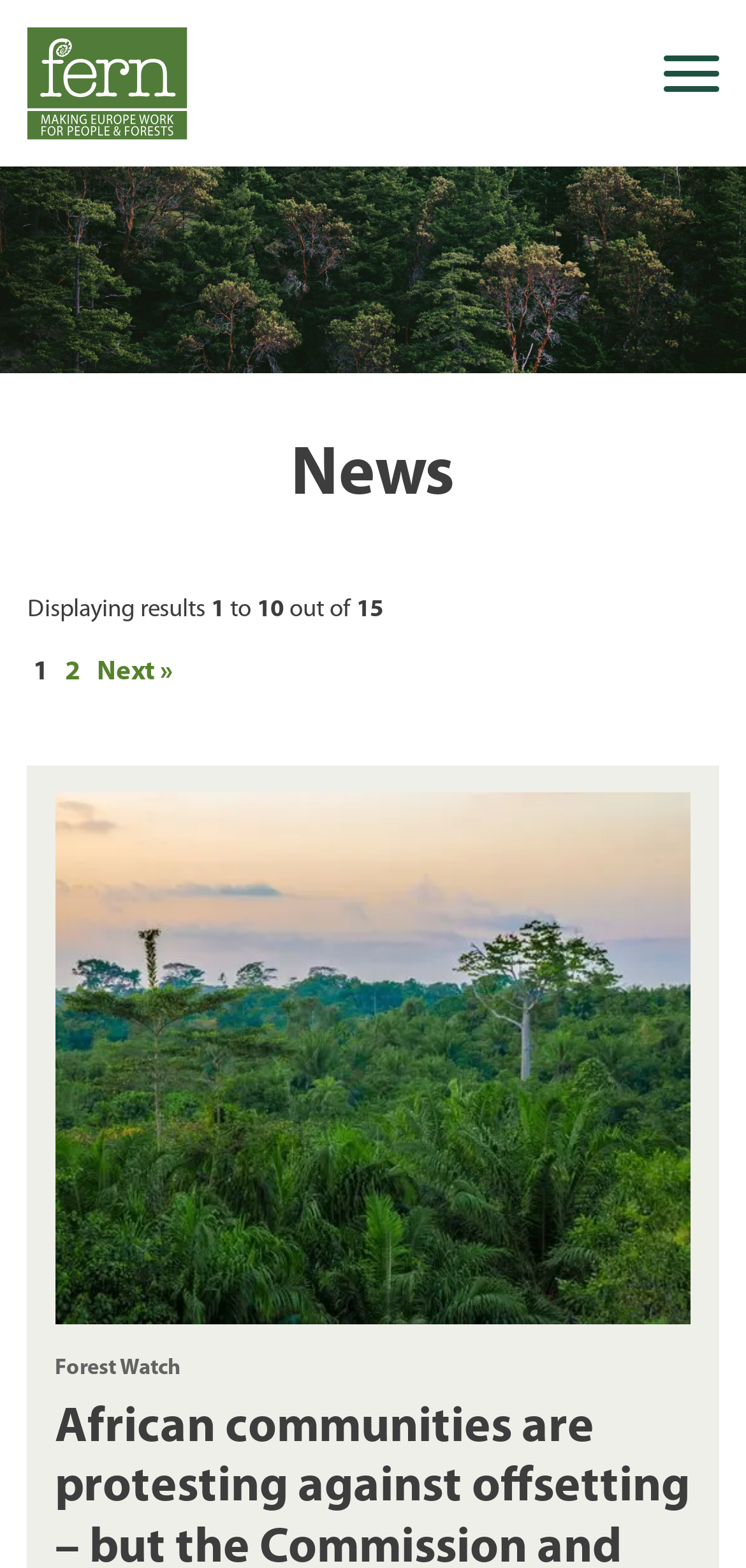Identify the bounding box coordinates for the region of the element that should be clicked to carry out the instruction: "Go to Twitter page". The bounding box coordinates should be four float numbers between 0 and 1, i.e., [left, top, right, bottom].

[0.338, 0.223, 0.434, 0.268]